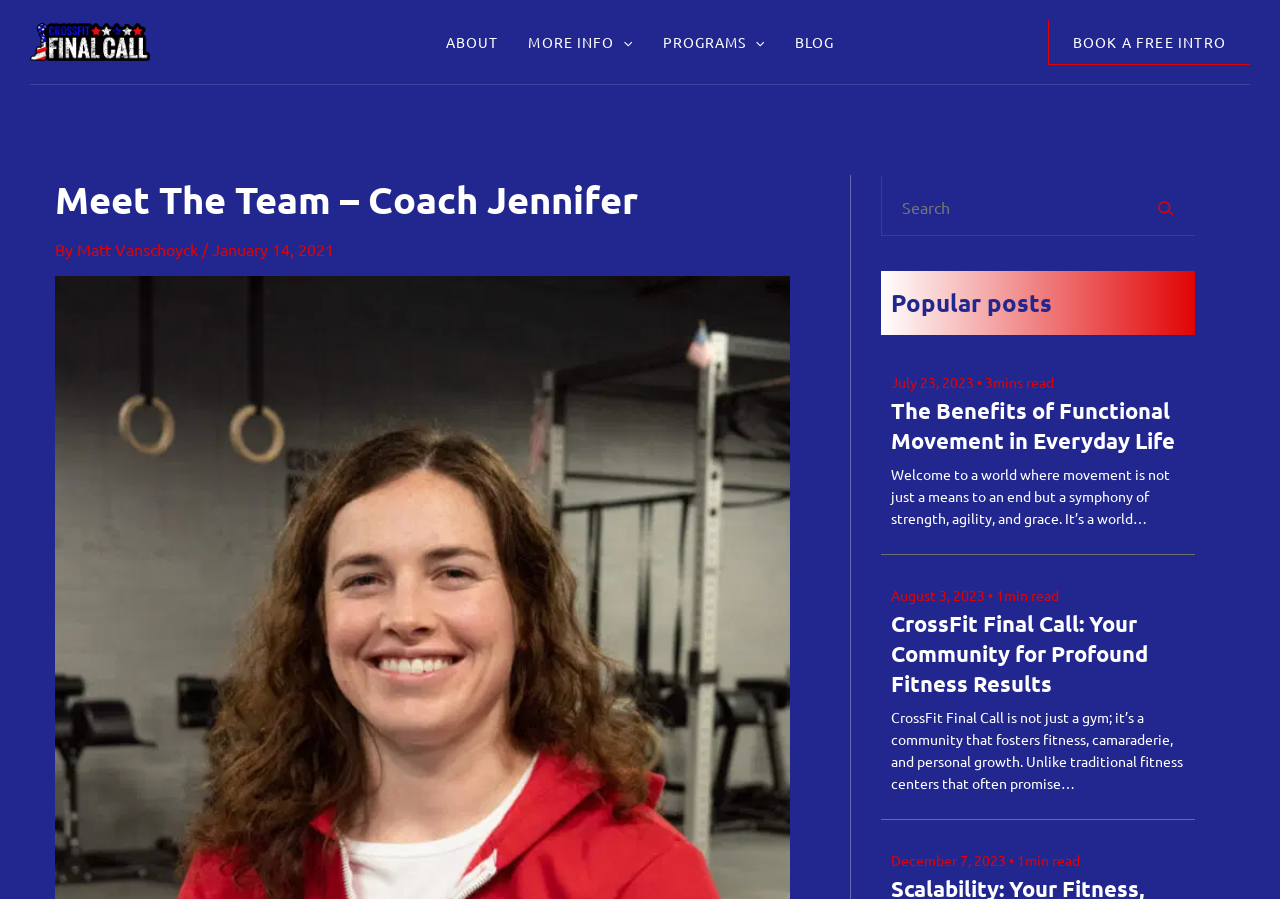Give the bounding box coordinates for the element described by: "Matt Vanschoyck".

[0.06, 0.266, 0.158, 0.288]